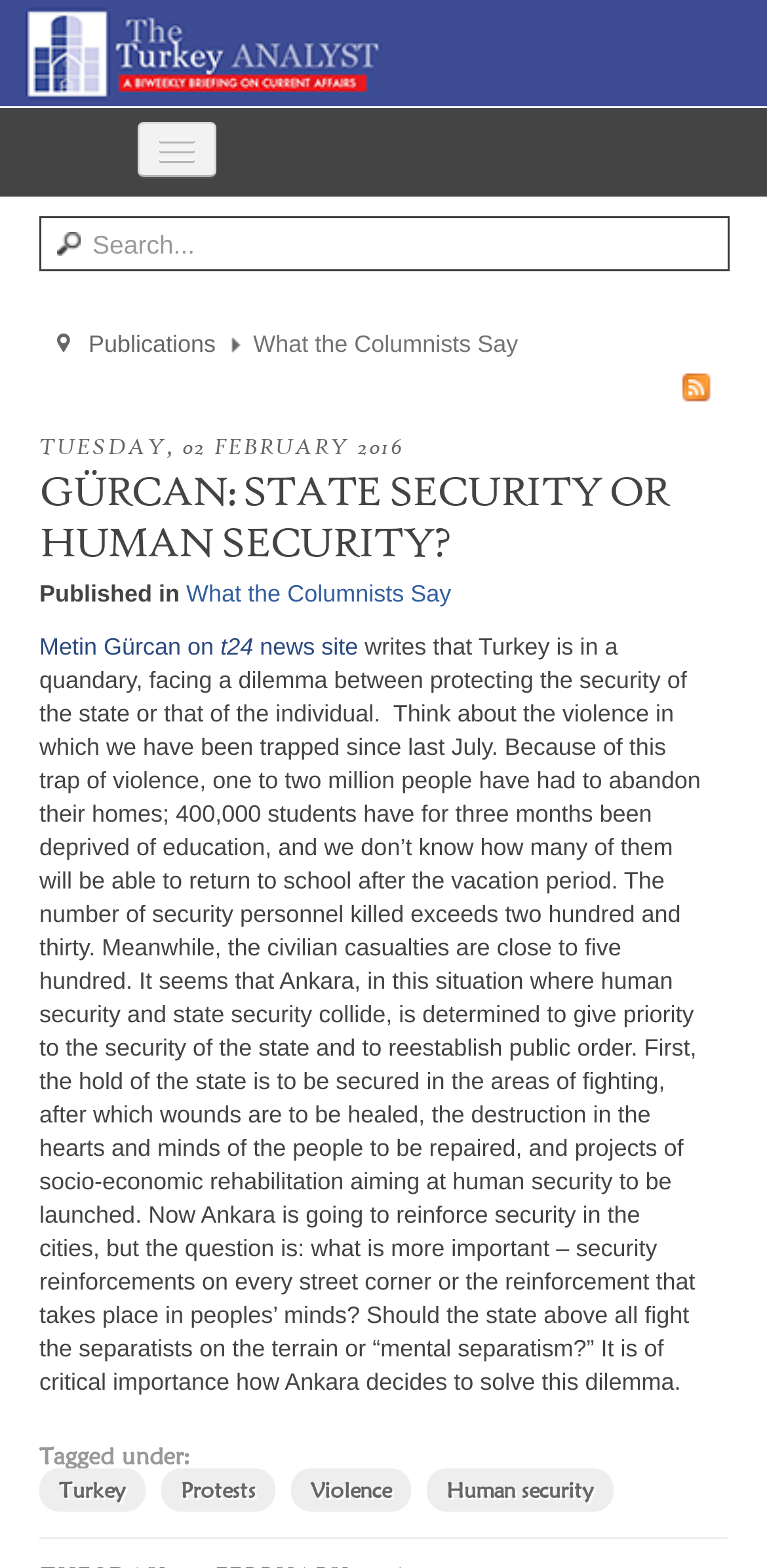Provide the bounding box coordinates of the section that needs to be clicked to accomplish the following instruction: "Click the 'Home' link."

[0.0, 0.125, 0.997, 0.177]